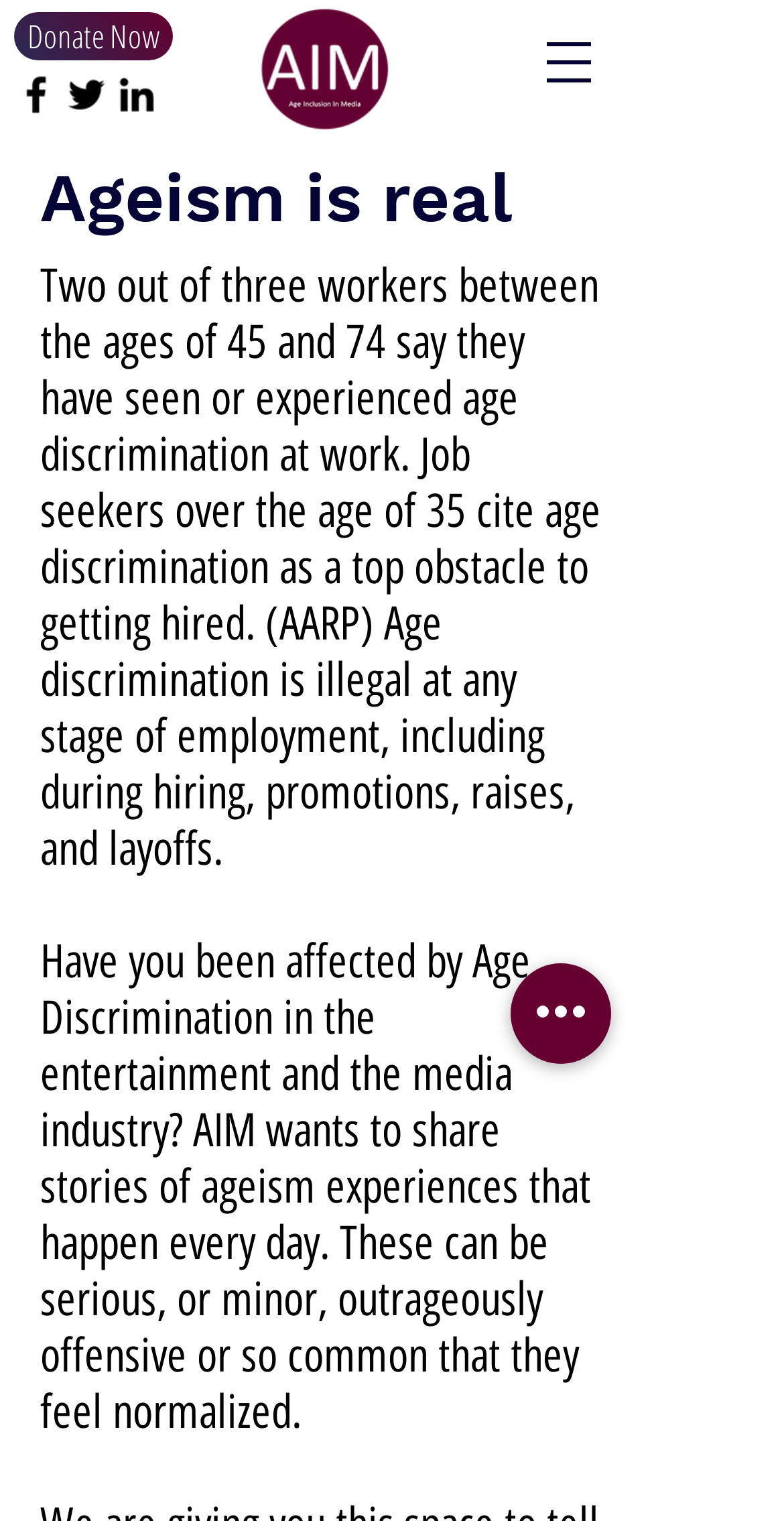Provide a one-word or short-phrase response to the question:
What industry is specifically mentioned as experiencing age discrimination?

Entertainment and media